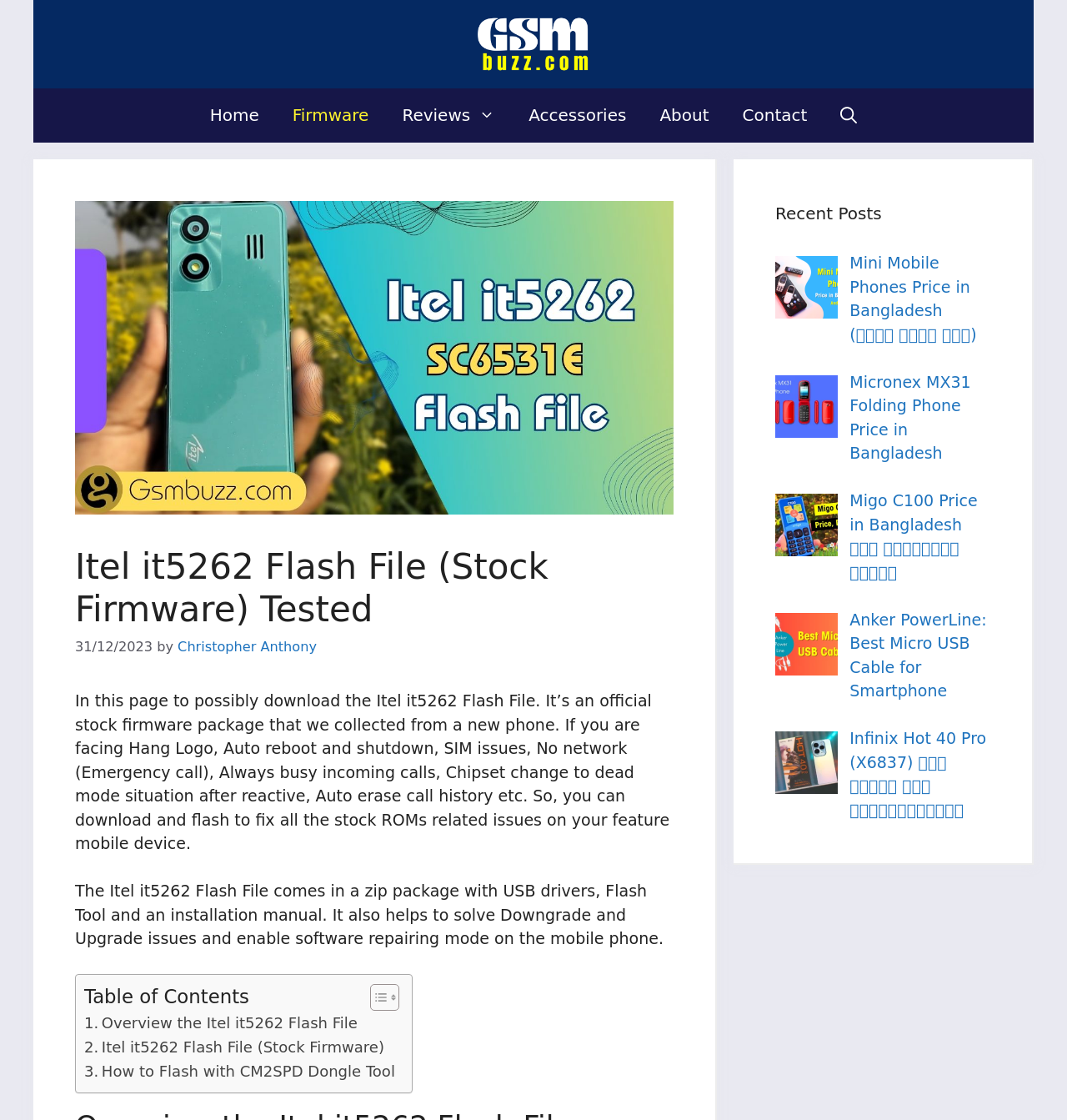Generate a thorough description of the webpage.

This webpage is about downloading the Itel it5262 Flash File, which is an official stock firmware package. At the top, there is a banner with a link to "Gsmbuzz" and an image of the same name. Below the banner, there is a navigation menu with links to "Home", "Firmware", "Reviews", "Accessories", "About", and "Contact". 

On the left side of the page, there is a large section with a heading "Itel it5262 Flash File (Stock Firmware) Tested" and a time stamp "31/12/2023". Below the heading, there is a paragraph of text describing the Itel it5262 Flash File and its purpose. The text explains that the file can be used to fix issues such as Hang Logo, Auto reboot, and SIM problems on feature mobile devices. 

Further down, there is another paragraph of text describing the contents of the flash file package, including USB drivers, Flash Tool, and an installation manual. 

Below these paragraphs, there is a table of contents with links to different sections of the page, including "Overview the Itel it5262 Flash File", "Itel it5262 Flash File (Stock Firmware)", and "How to Flash with CM2SPD Dongle Tool". 

On the right side of the page, there is a section with a heading "Recent Posts" and a list of links to recent articles, including "Mini Mobile Phone Price in Bangladesh", "Micronex MX31 folding phone price in Bangladesh", "Migo C100 Price in Bangladesh", "Anker PowerLine: Best Micro USB Cable for Smartphone", and "Infinix Hot 40 Pro Review". Each link has a corresponding image.